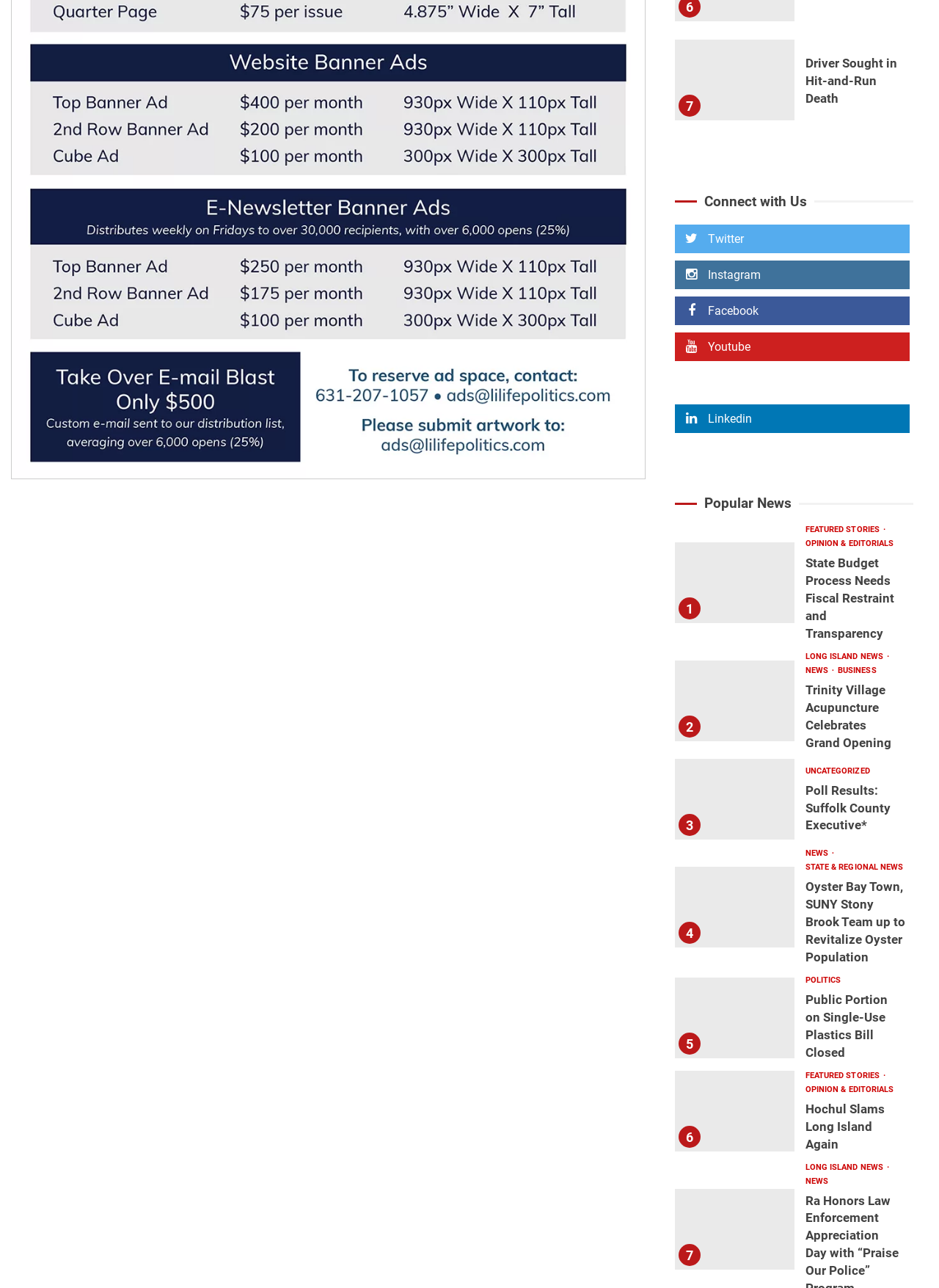Given the description: "May 8, 2017", determine the bounding box coordinates of the UI element. The coordinates should be formatted as four float numbers between 0 and 1, [left, top, right, bottom].

None